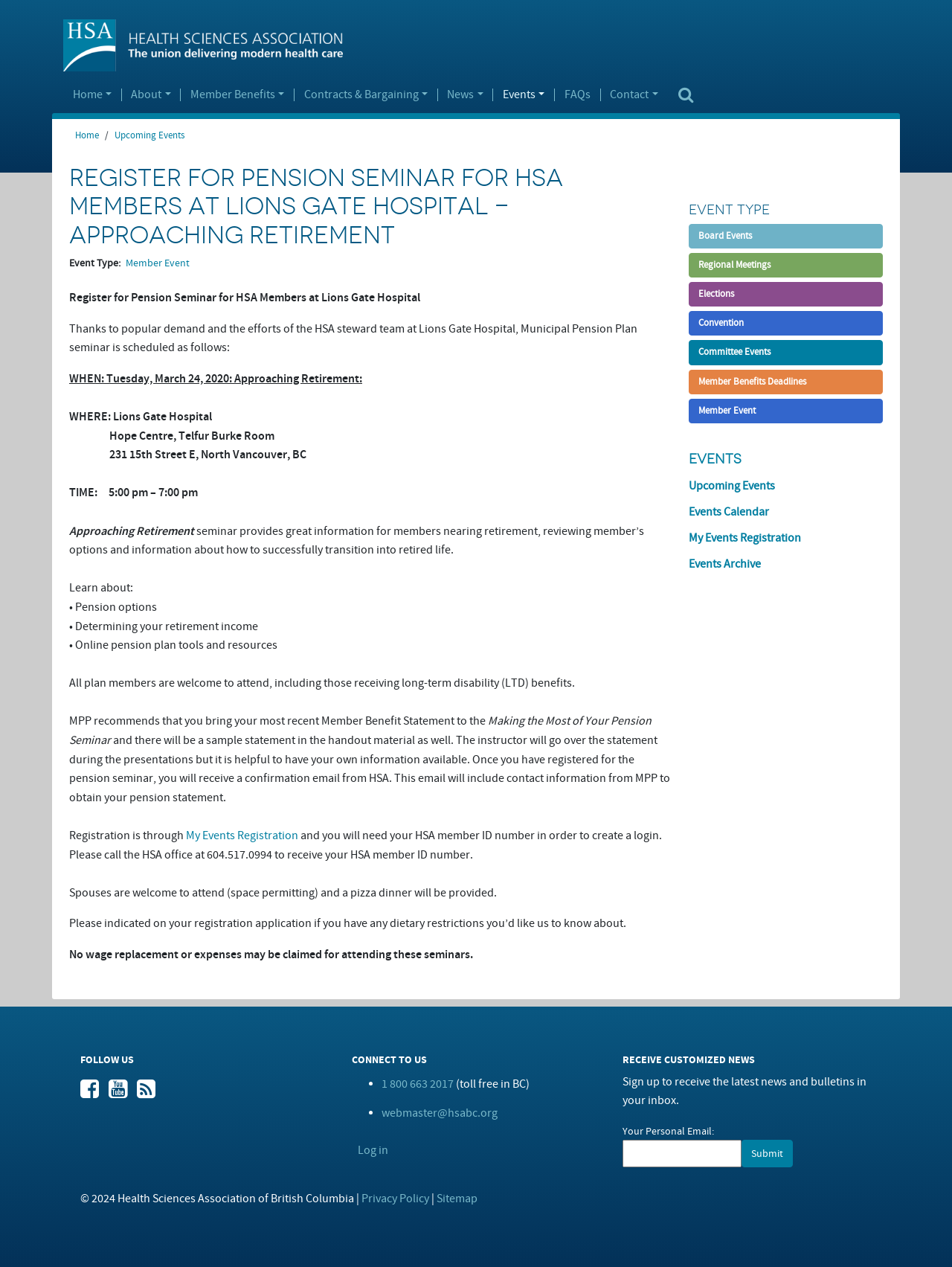What is the purpose of the pension seminar?
Provide a detailed answer to the question, using the image to inform your response.

The purpose of the pension seminar can be inferred from the description on the webpage, which states that the seminar provides great information for members nearing retirement, reviewing member's options and information about how to successfully transition into retired life.